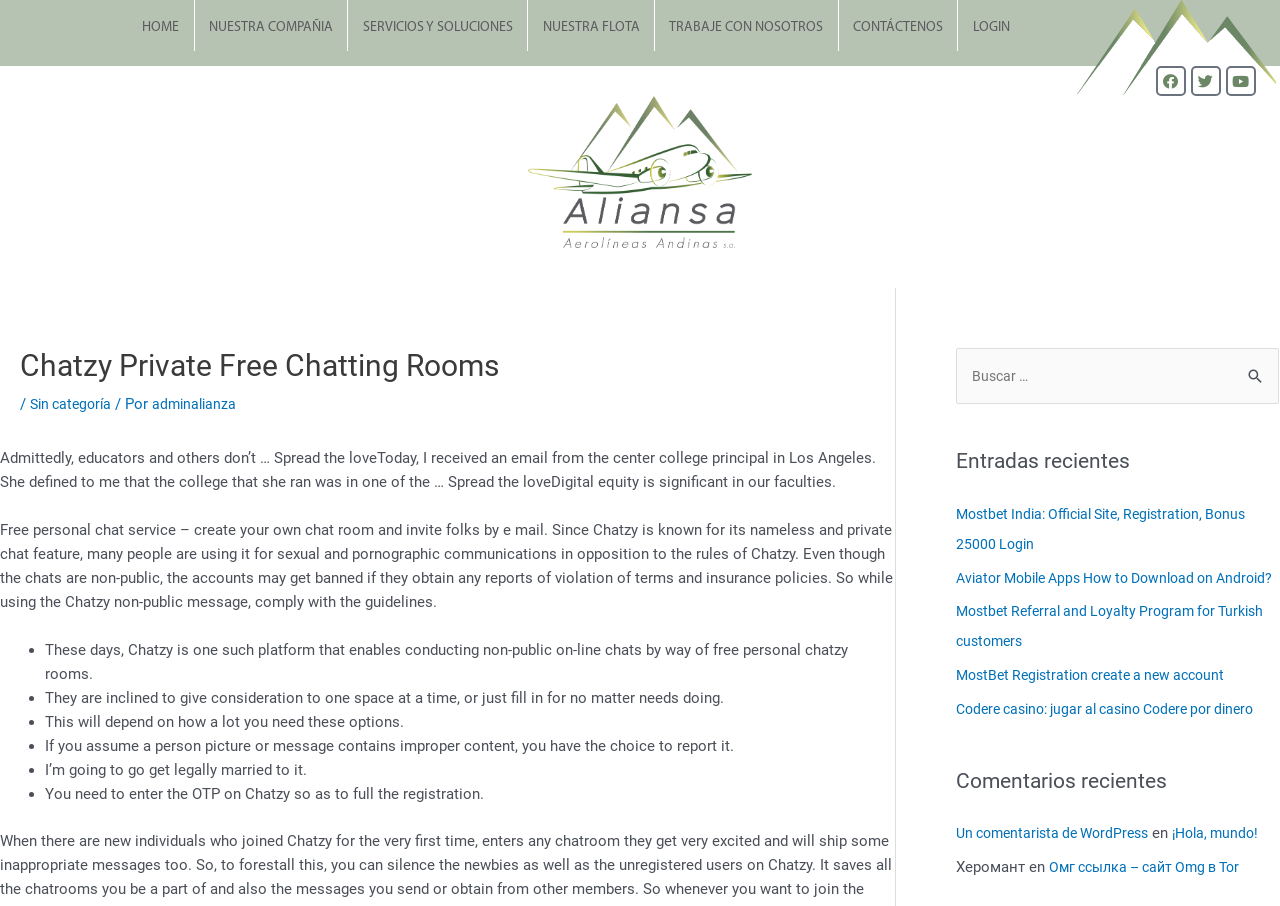Please determine the bounding box coordinates of the section I need to click to accomplish this instruction: "Click on the HOME link".

[0.1, 0.006, 0.151, 0.056]